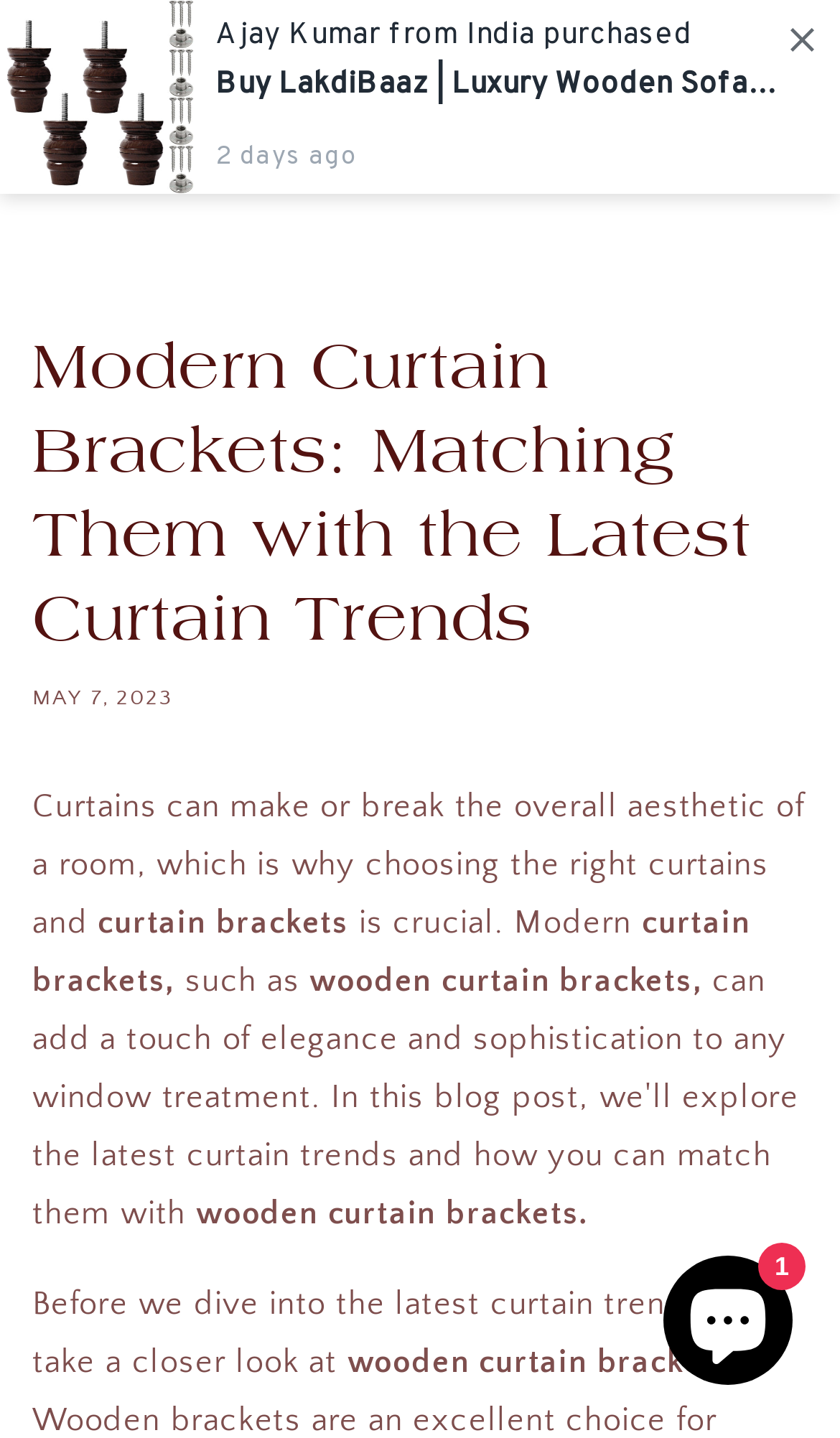What is the name of the website?
Please look at the screenshot and answer in one word or a short phrase.

LakdiBaaz